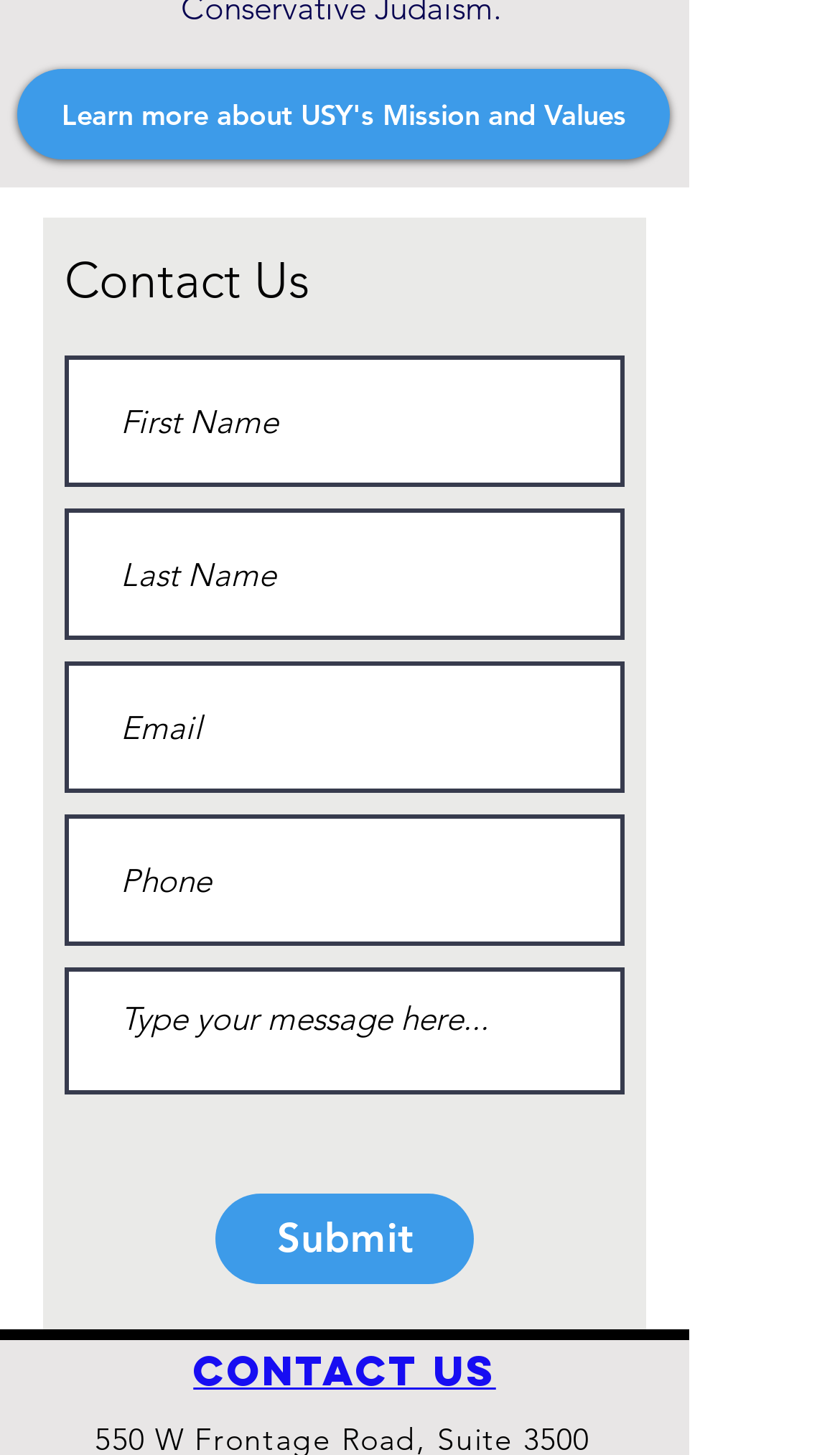Provide a brief response to the question below using a single word or phrase: 
What is the button at the bottom of the form for?

Submit